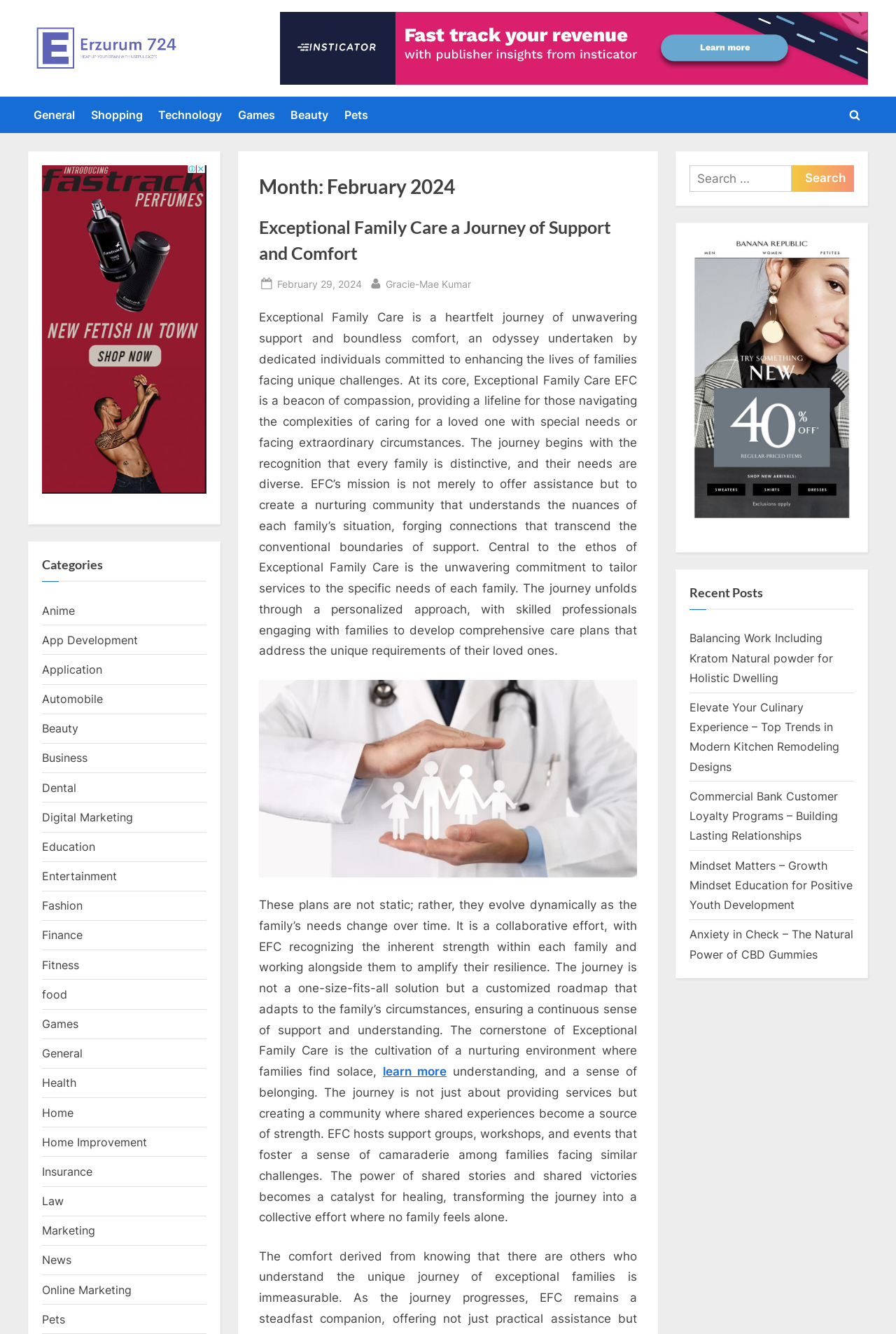Can you extract the primary headline text from the webpage?

Month: February 2024